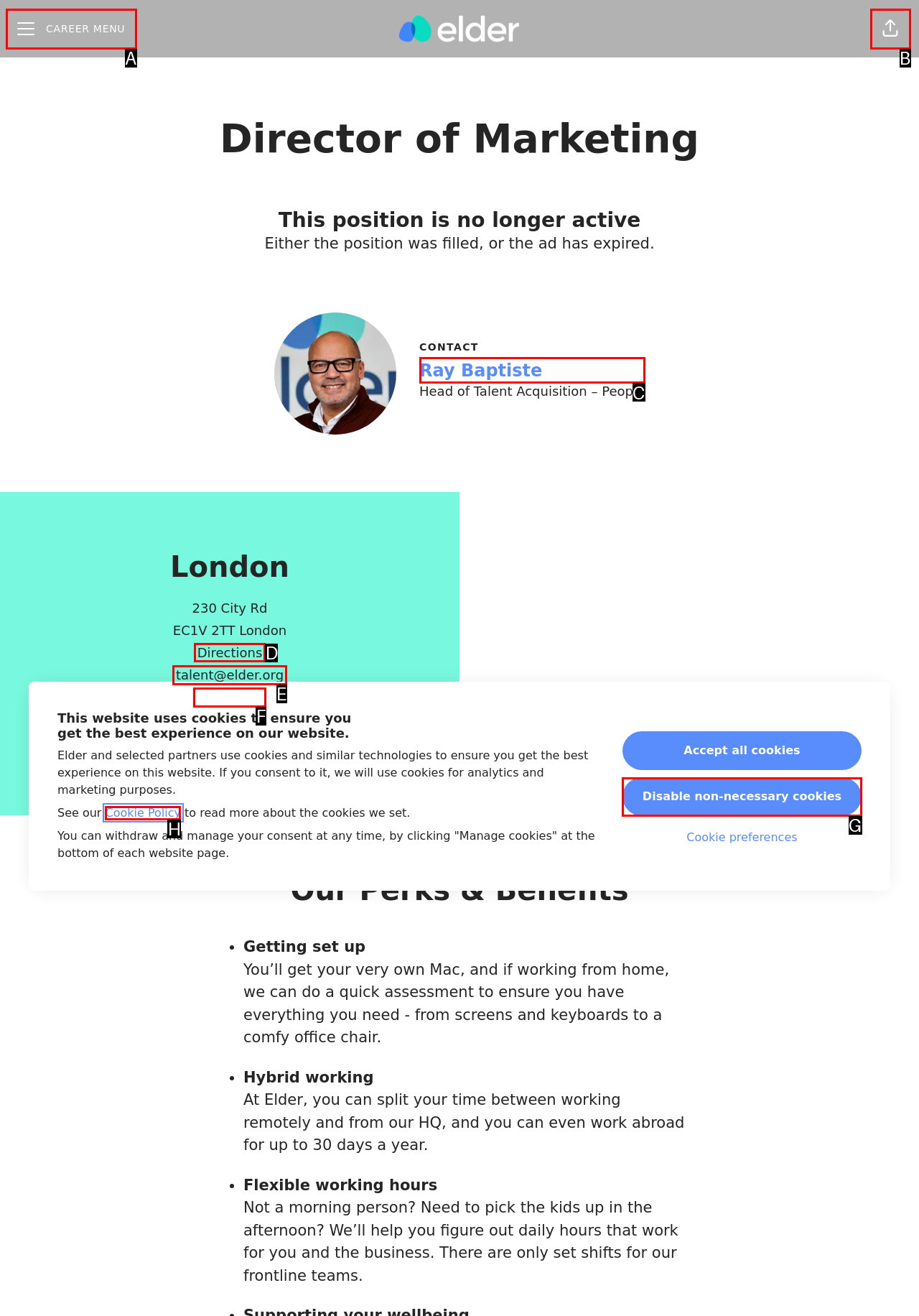Given the task: Get directions, tell me which HTML element to click on.
Answer with the letter of the correct option from the given choices.

D